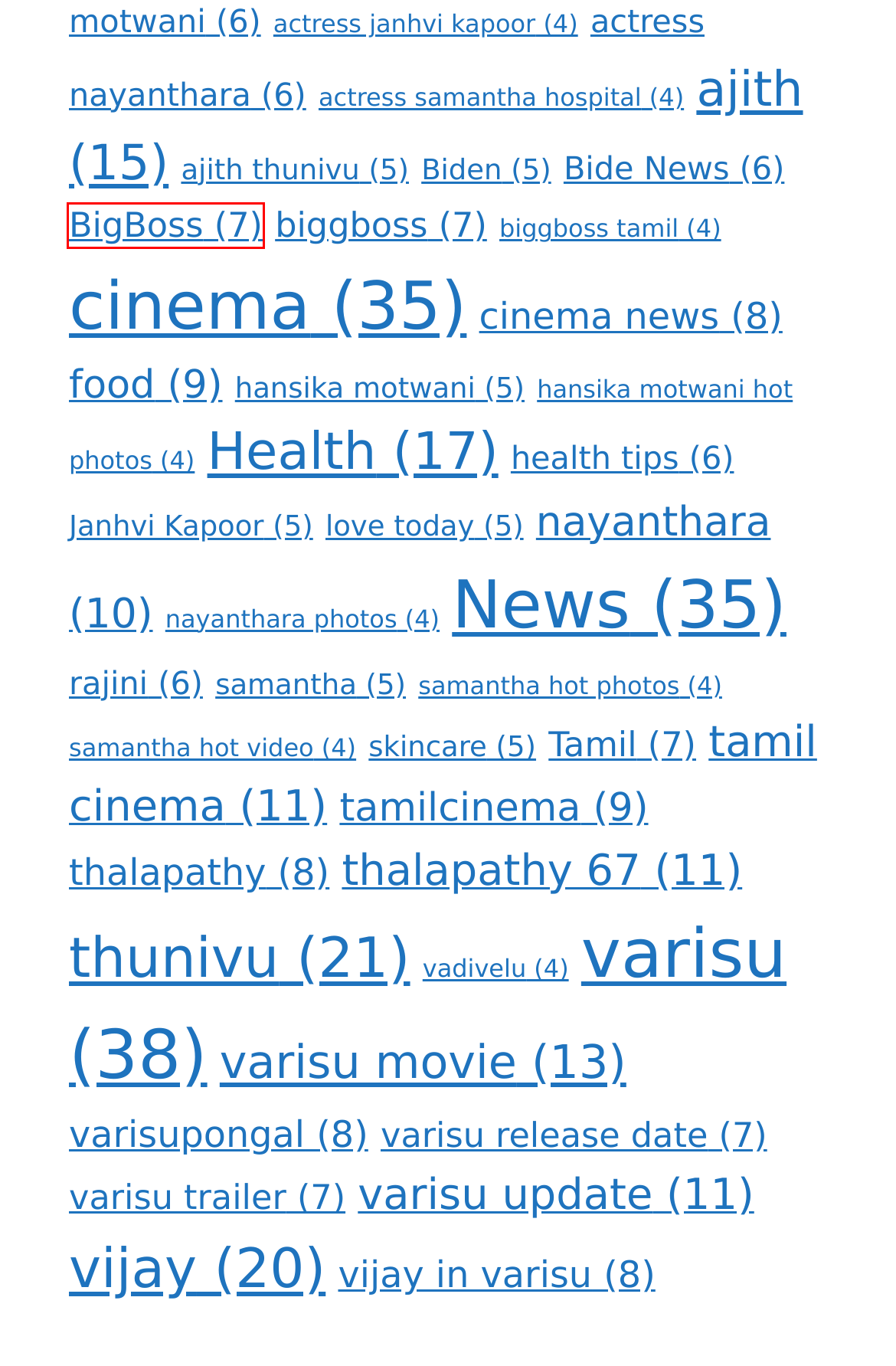Look at the screenshot of a webpage, where a red bounding box highlights an element. Select the best description that matches the new webpage after clicking the highlighted element. Here are the candidates:
A. thalapathy 67 – Biden News Site
B. BigBoss – Biden News Site
C. ajith thunivu – Biden News Site
D. samantha hot photos – Biden News Site
E. actress nayanthara – Biden News Site
F. varisupongal – Biden News Site
G. love today – Biden News Site
H. varisu trailer – Biden News Site

B